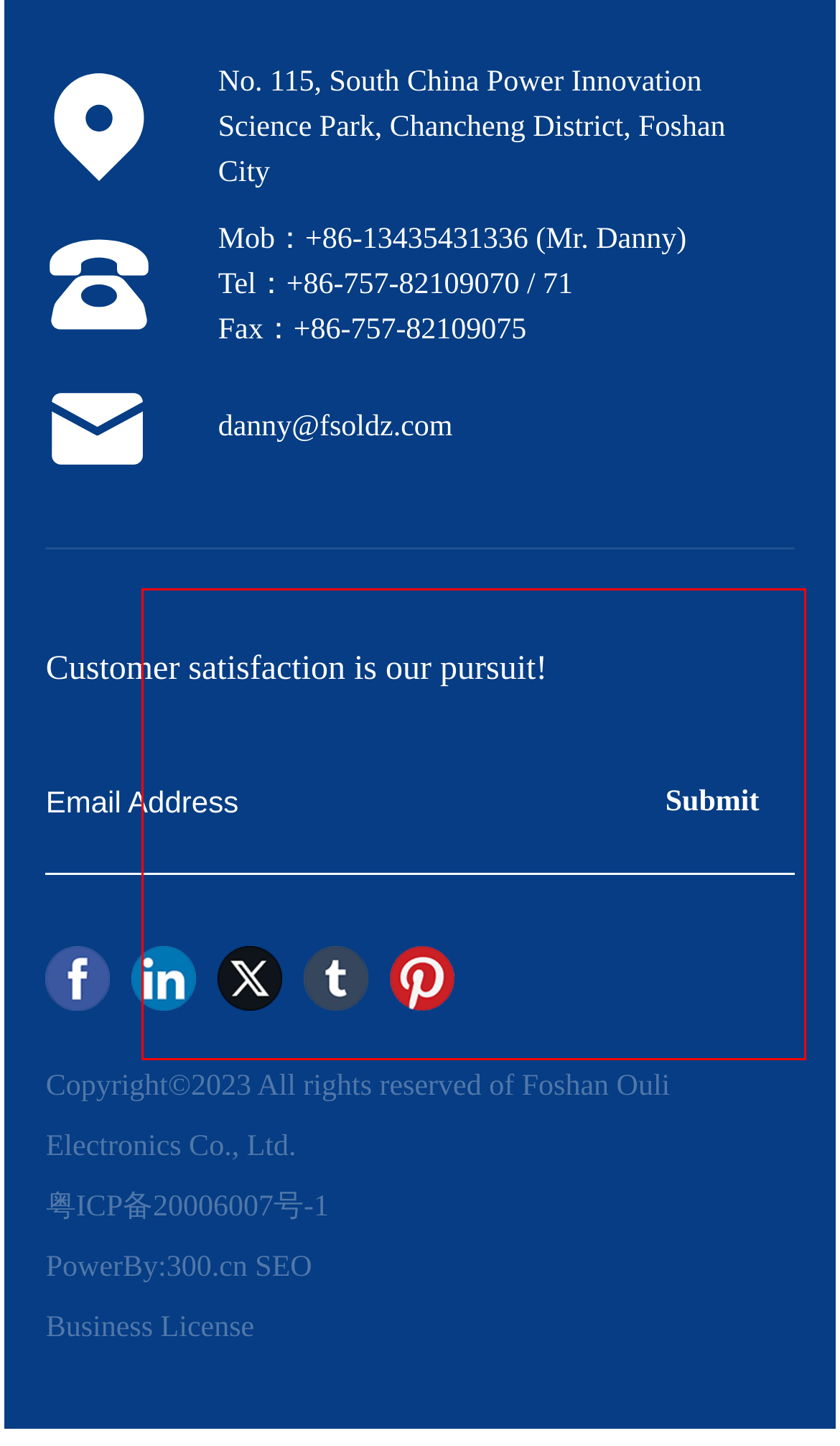Identify the red bounding box in the webpage screenshot and perform OCR to generate the text content enclosed.

Accredited by Guangdong Special Transformer Engineering Technology Research Center ISO14001 environmental management system certification OHSAS18000 Occupational Health and Safety Management System Certification